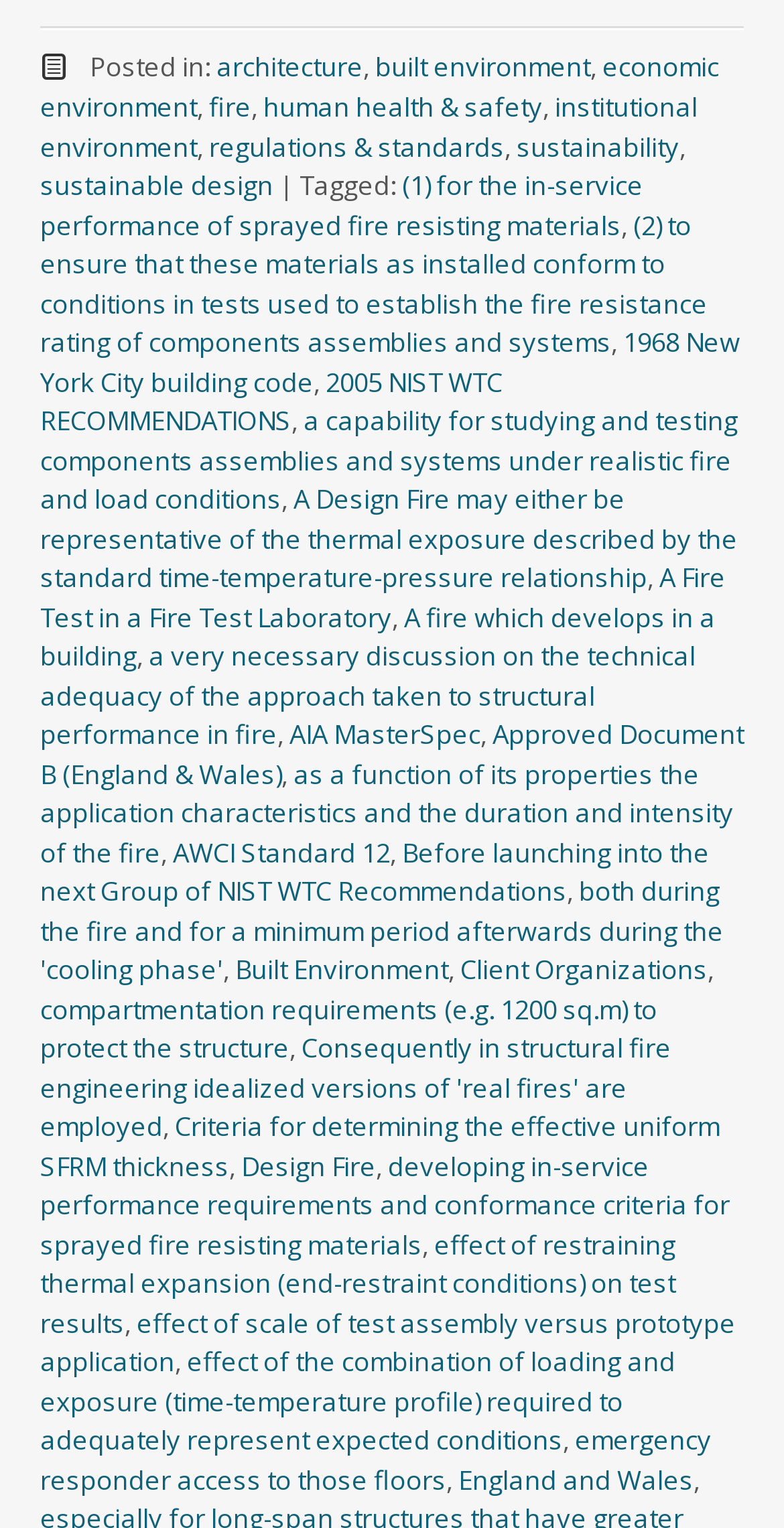Find the bounding box coordinates of the clickable region needed to perform the following instruction: "View the post tagged '(1) for the in-service performance of sprayed fire resisting materials'". The coordinates should be provided as four float numbers between 0 and 1, i.e., [left, top, right, bottom].

[0.051, 0.109, 0.821, 0.159]